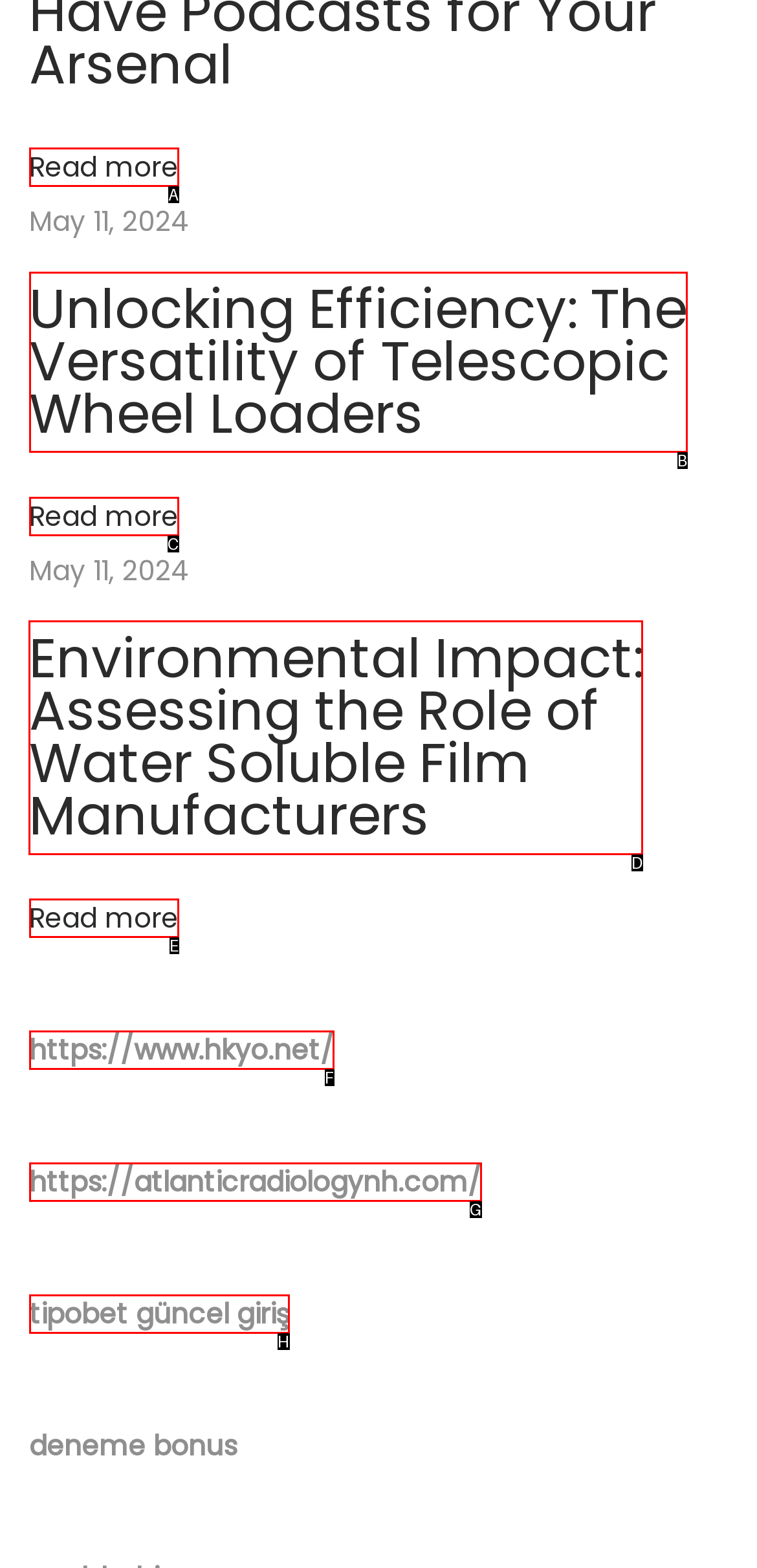Figure out which option to click to perform the following task: Read more about Environmental Impact: Assessing the Role of Water Soluble Film Manufacturers
Provide the letter of the correct option in your response.

D